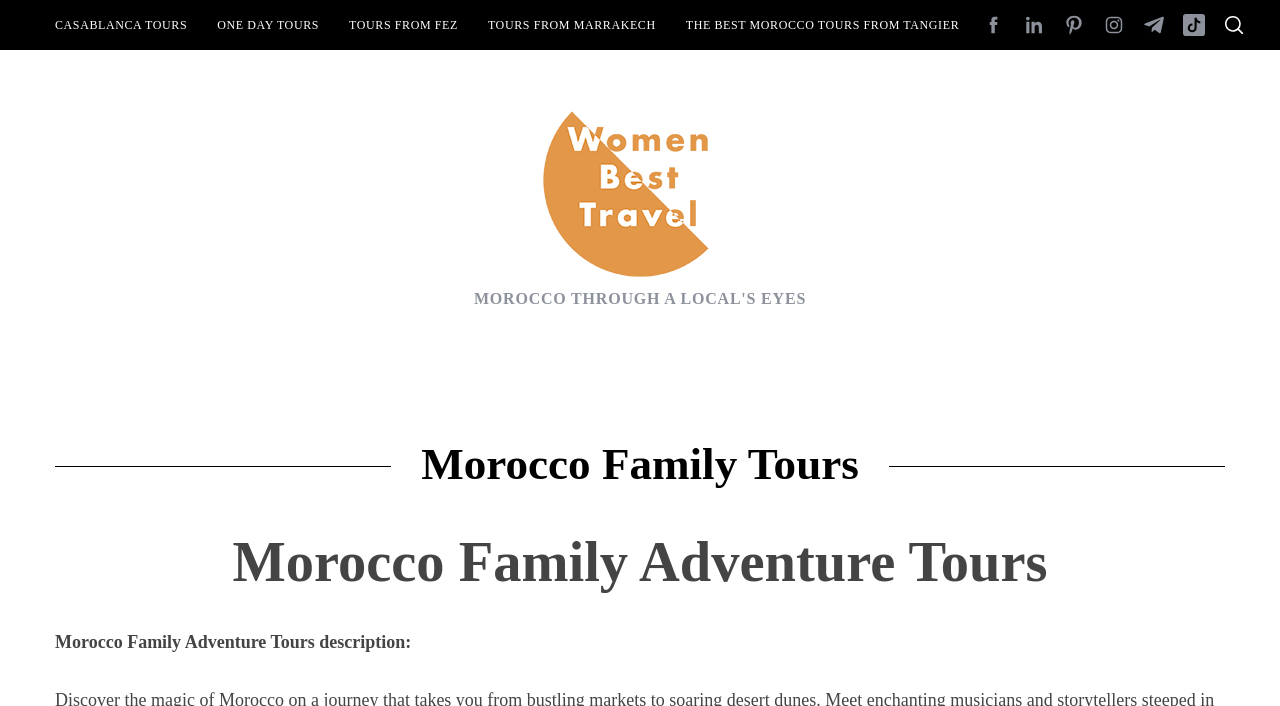Locate the bounding box coordinates of the element to click to perform the following action: 'Contact the tour operator'. The coordinates should be given as four float values between 0 and 1, in the form of [left, top, right, bottom].

[0.646, 0.487, 0.75, 0.572]